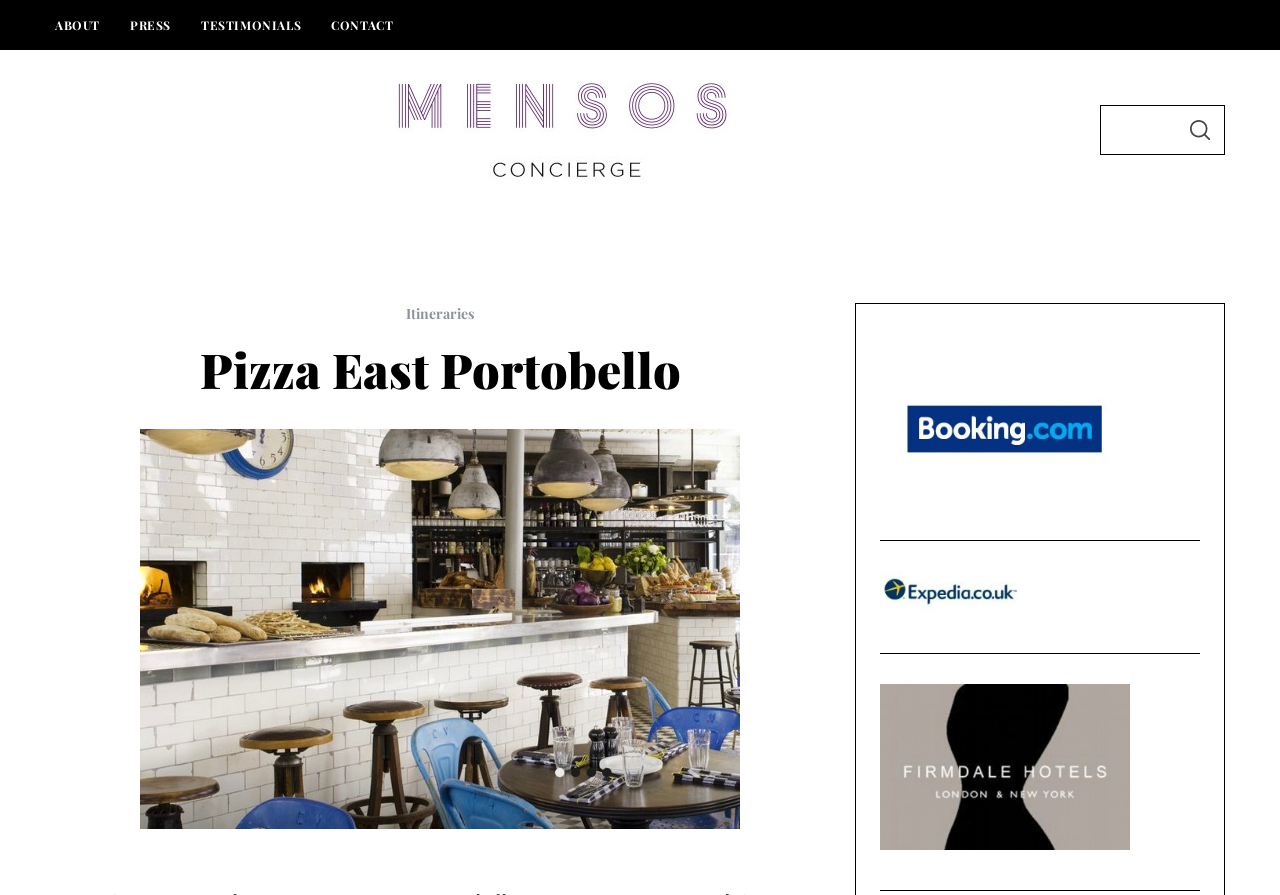Could you indicate the bounding box coordinates of the region to click in order to complete this instruction: "Search for travel experiences".

[0.134, 0.601, 0.866, 0.706]